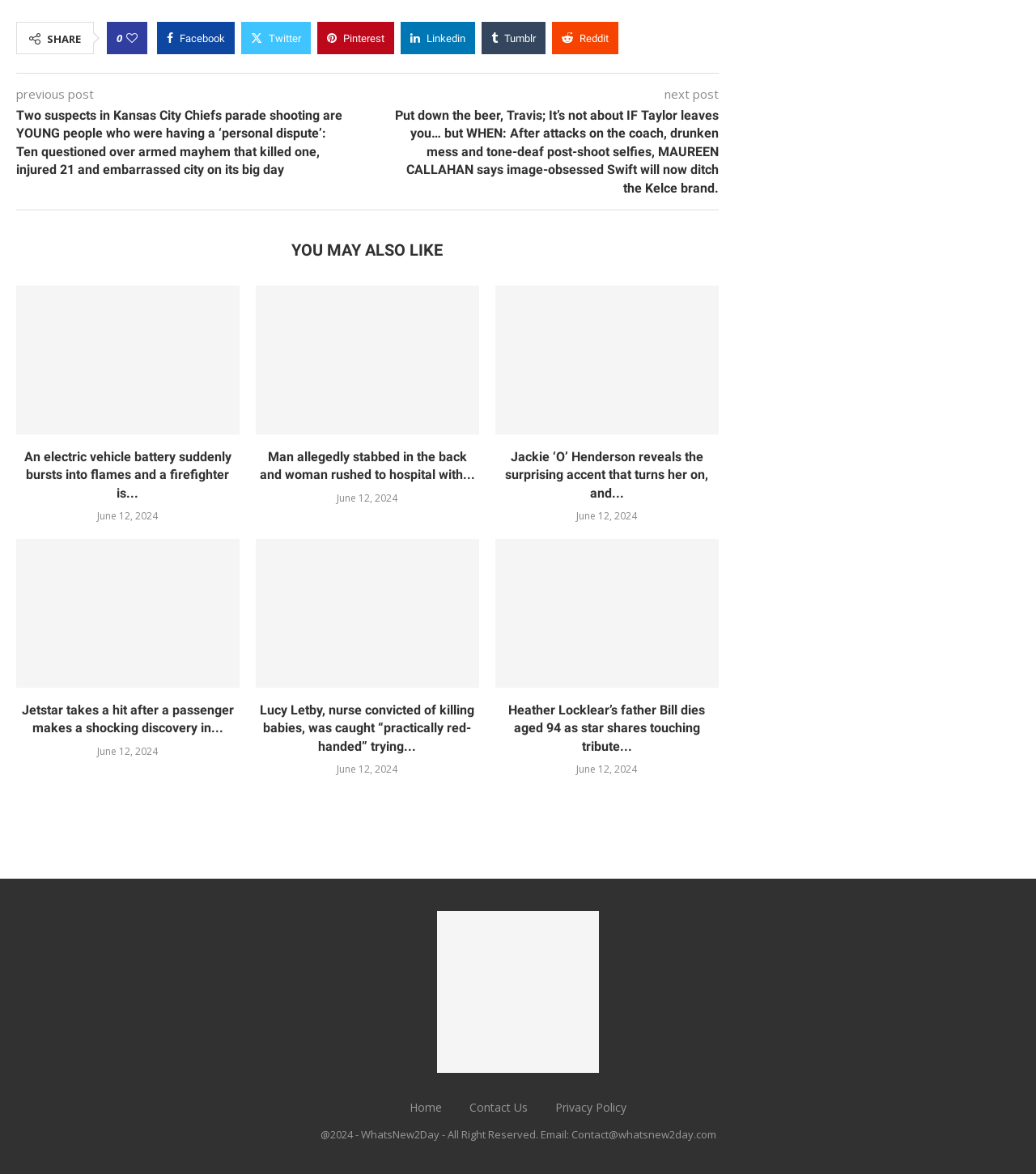What is the topic of the first post?
Kindly answer the question with as much detail as you can.

The first post on the webpage has a heading that reads 'Two suspects in Kansas City Chiefs parade shooting are YOUNG people who were having a ‘personal dispute’: Ten questioned over armed mayhem that killed one, injured 21 and embarrassed city on its big day'. This suggests that the topic of the first post is the Kansas City Chiefs parade shooting.